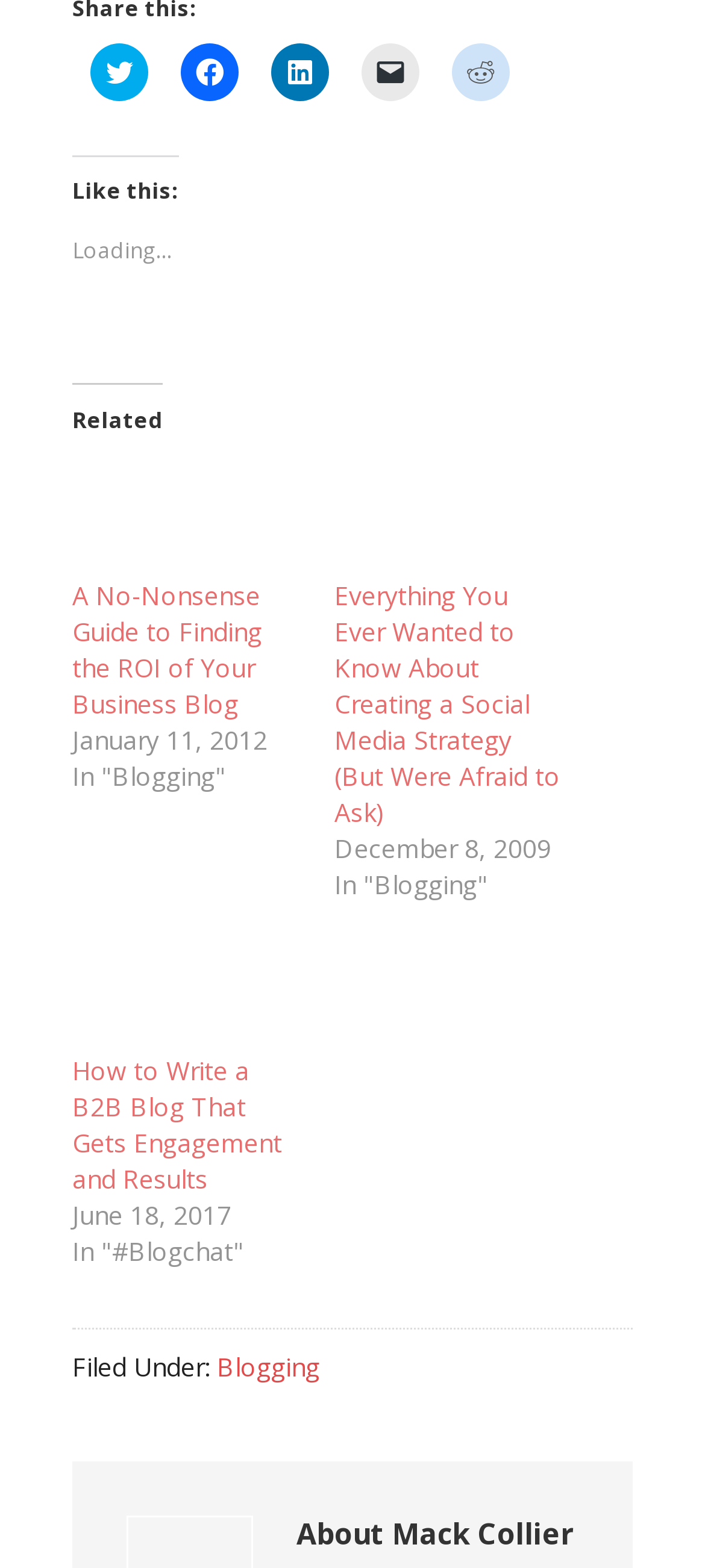What is the name of the author or creator of the webpage?
Answer the question with a single word or phrase by looking at the picture.

Mack Collier